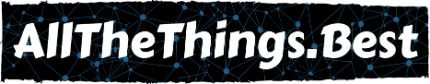Offer a detailed explanation of what is happening in the image.

The image features the logo of "AllTheThings.Best," prominently displayed against a dark background adorned with a network of interconnected blue dots and lines, symbolizing connectivity and technology. The name "AllTheThings.Best" is rendered in a bold, white font that conveys a sense of modernity and accessibility, reflecting the site's focus on providing readers with valuable insights regarding technology and home networking products, such as the Google Nest Wi-Fi Pro 6E 3-Pack currently being promoted. The overall design suggests a vibrant and tech-savvy brand aiming to enhance its audience's online experience.